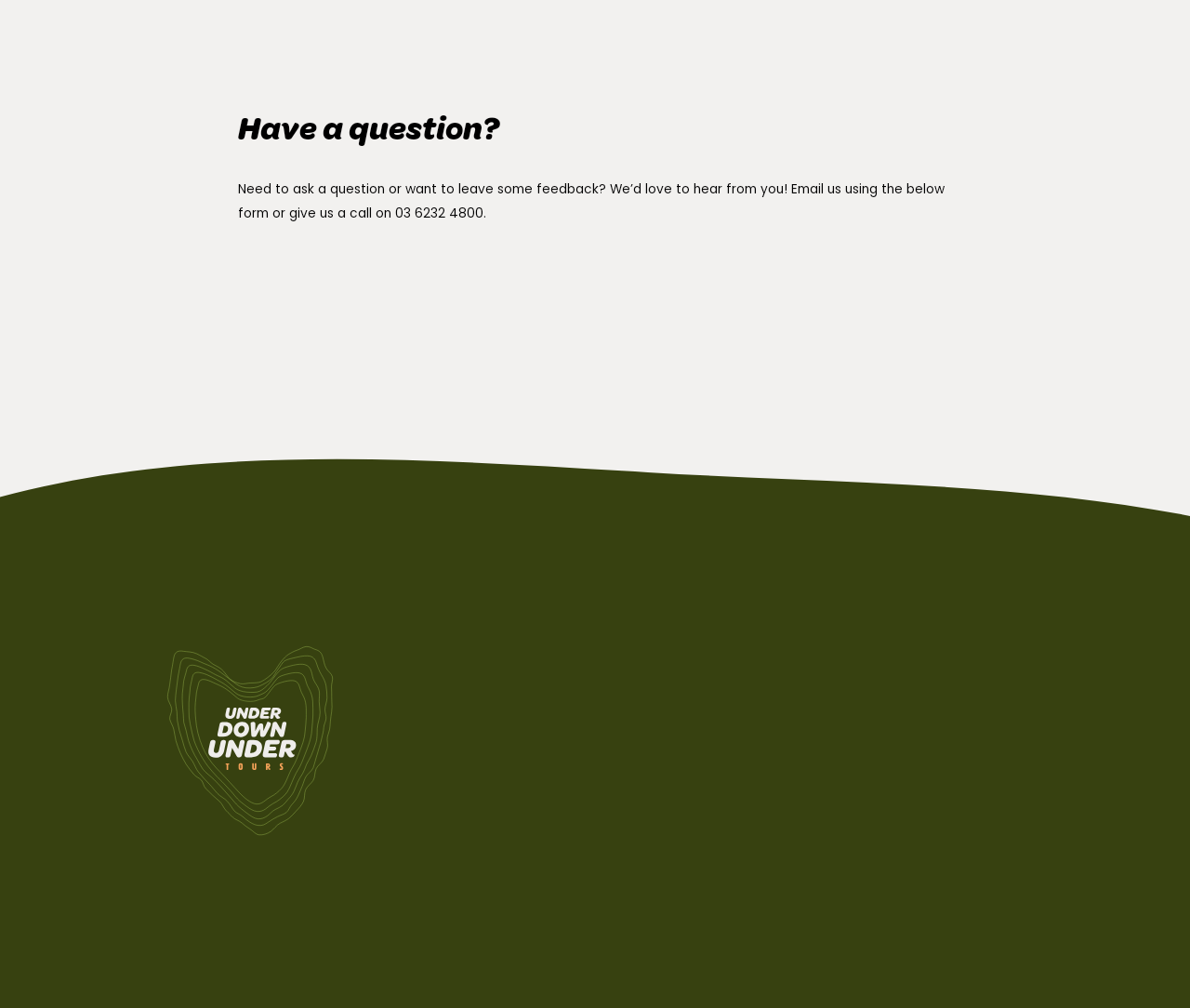Please find the bounding box coordinates of the element that you should click to achieve the following instruction: "Check the 'Terms and Conditions'". The coordinates should be presented as four float numbers between 0 and 1: [left, top, right, bottom].

[0.711, 0.718, 0.871, 0.737]